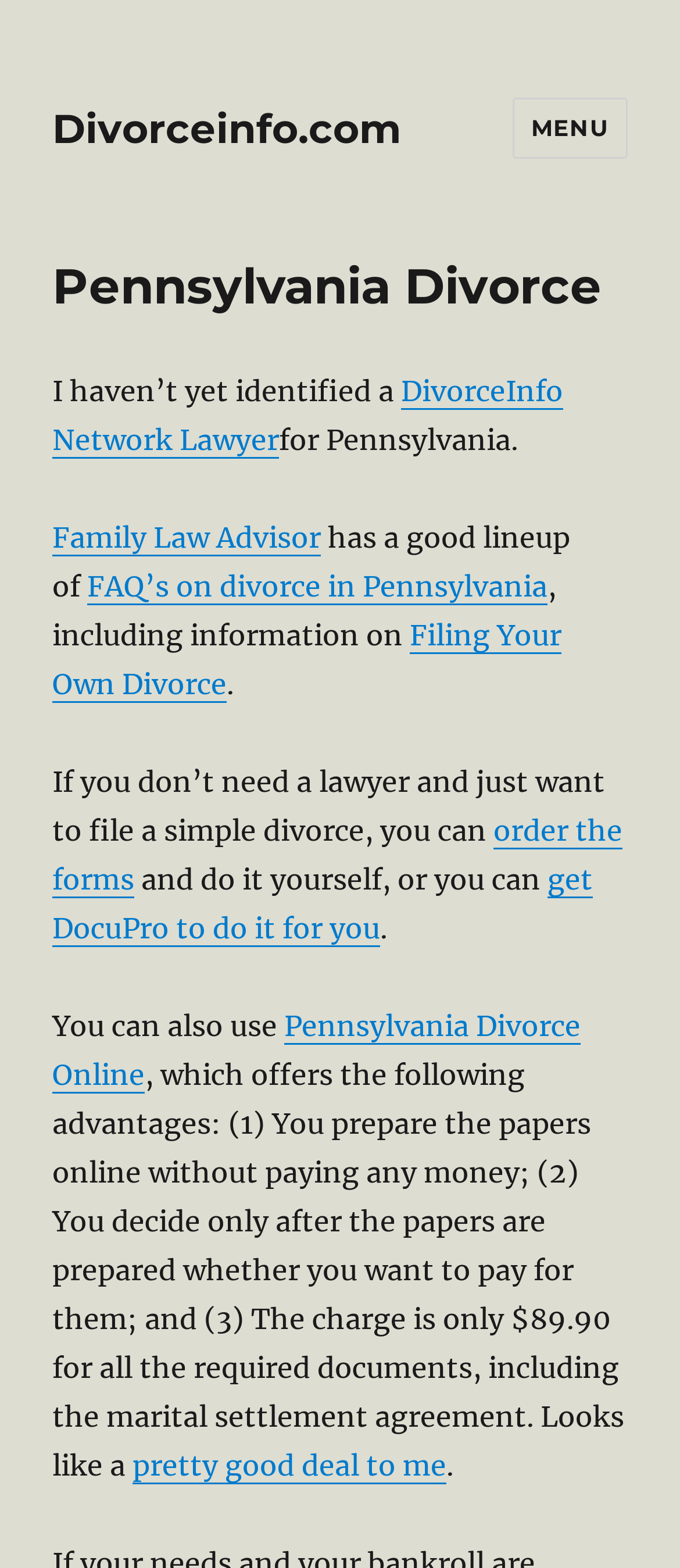Use a single word or phrase to answer the question:
What is the cost of the required documents?

$89.90